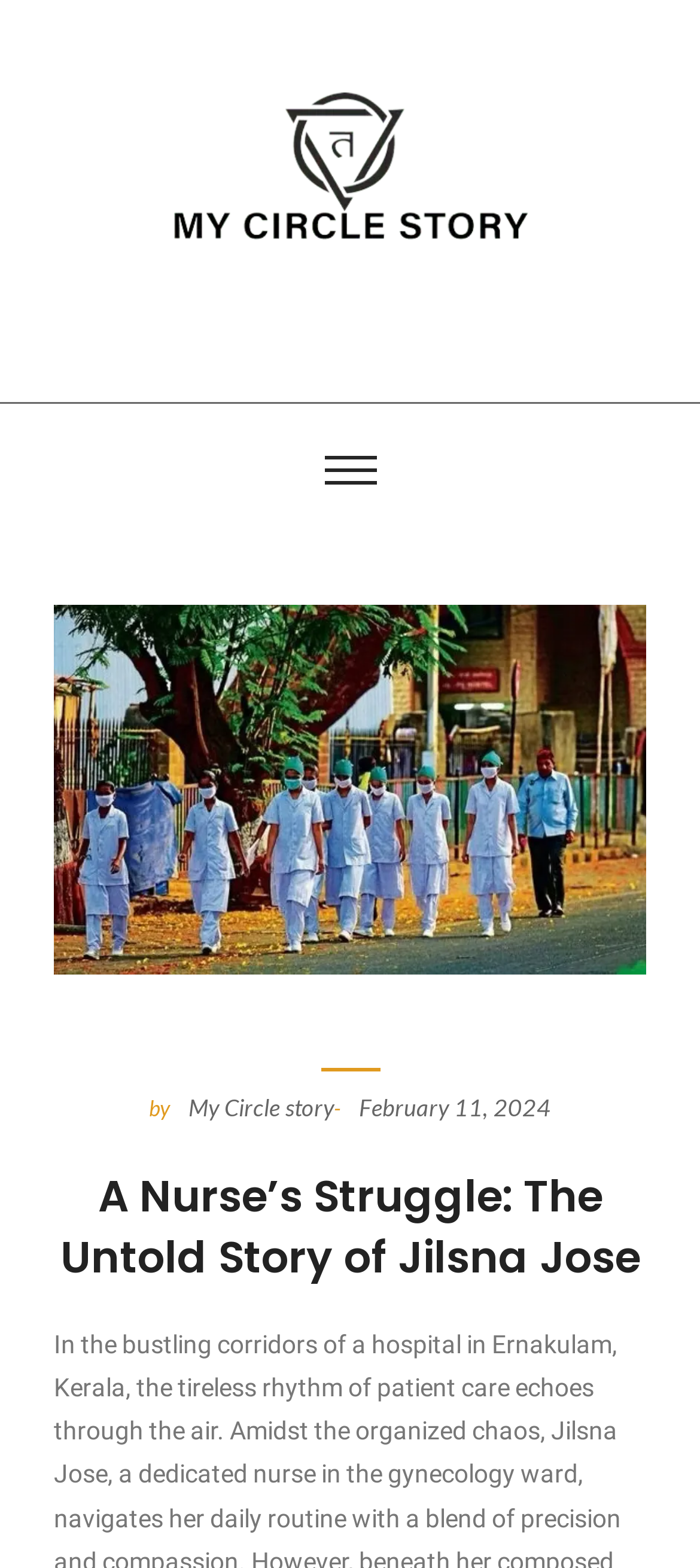Please answer the following question using a single word or phrase: 
How many links are present in the top section?

2